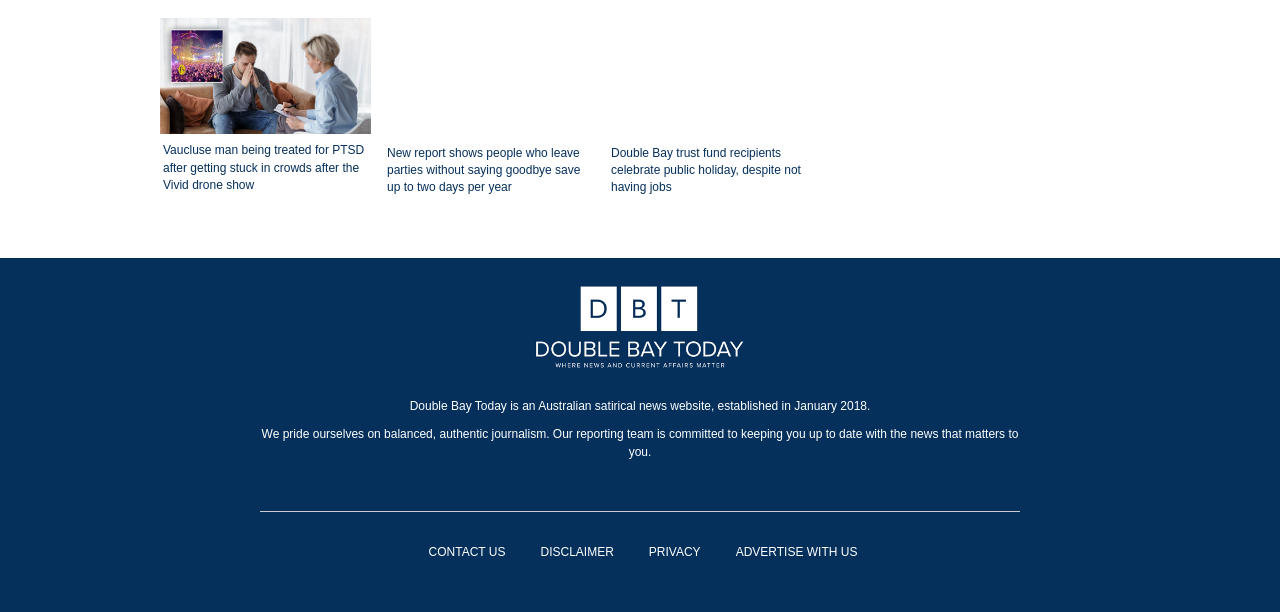Identify the bounding box coordinates for the UI element described by the following text: "alt="LabourDay" title="LabourDay"". Provide the coordinates as four float numbers between 0 and 1, in the format [left, top, right, bottom].

[0.475, 0.029, 0.64, 0.223]